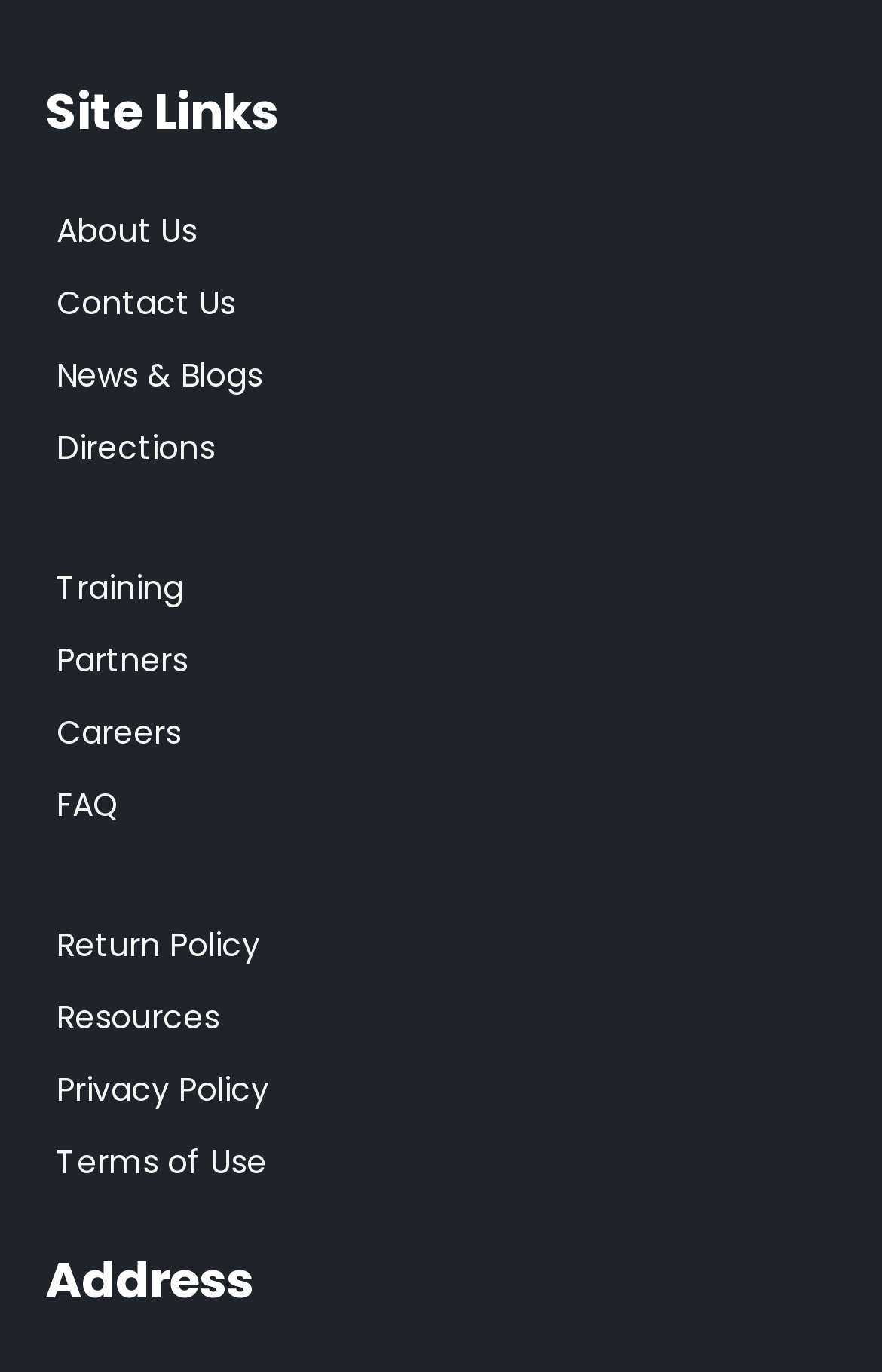Answer the question below with a single word or a brief phrase: 
What is the last link under 'Site Links'?

Terms of Use